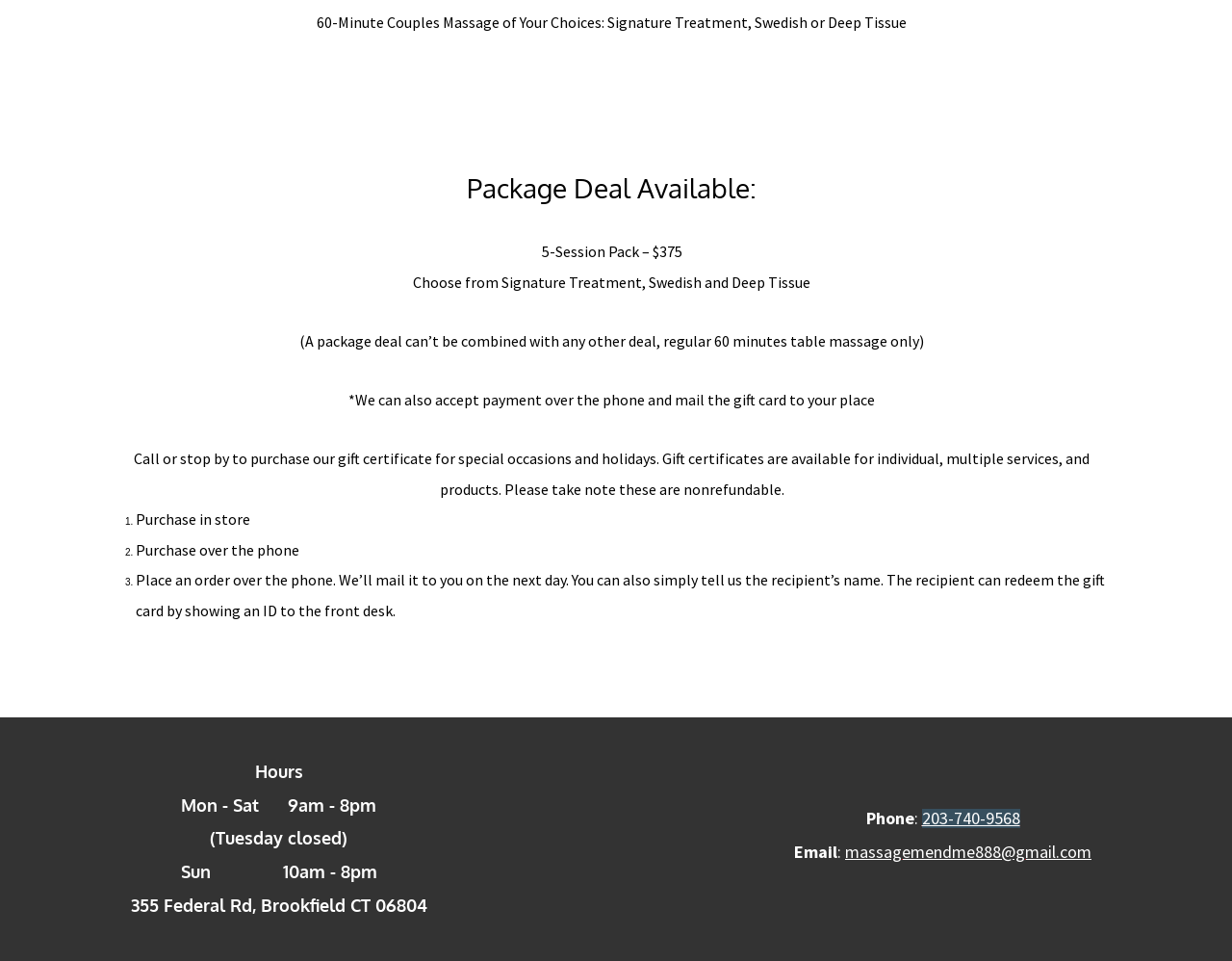Given the description: "203-740-9568", determine the bounding box coordinates of the UI element. The coordinates should be formatted as four float numbers between 0 and 1, [left, top, right, bottom].

[0.748, 0.842, 0.828, 0.862]